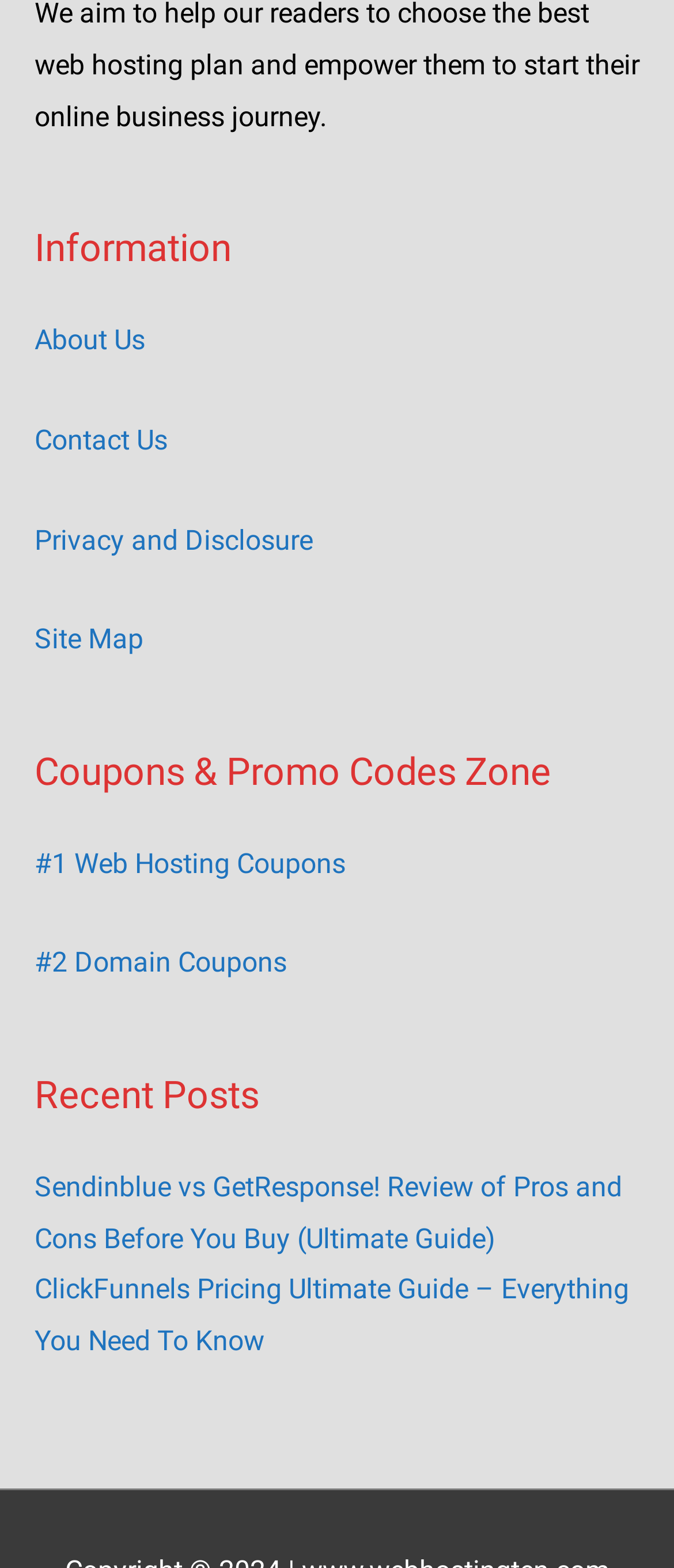Can you find the bounding box coordinates for the element that needs to be clicked to execute this instruction: "Check ClickFunnels Pricing guide"? The coordinates should be given as four float numbers between 0 and 1, i.e., [left, top, right, bottom].

[0.051, 0.812, 0.933, 0.866]